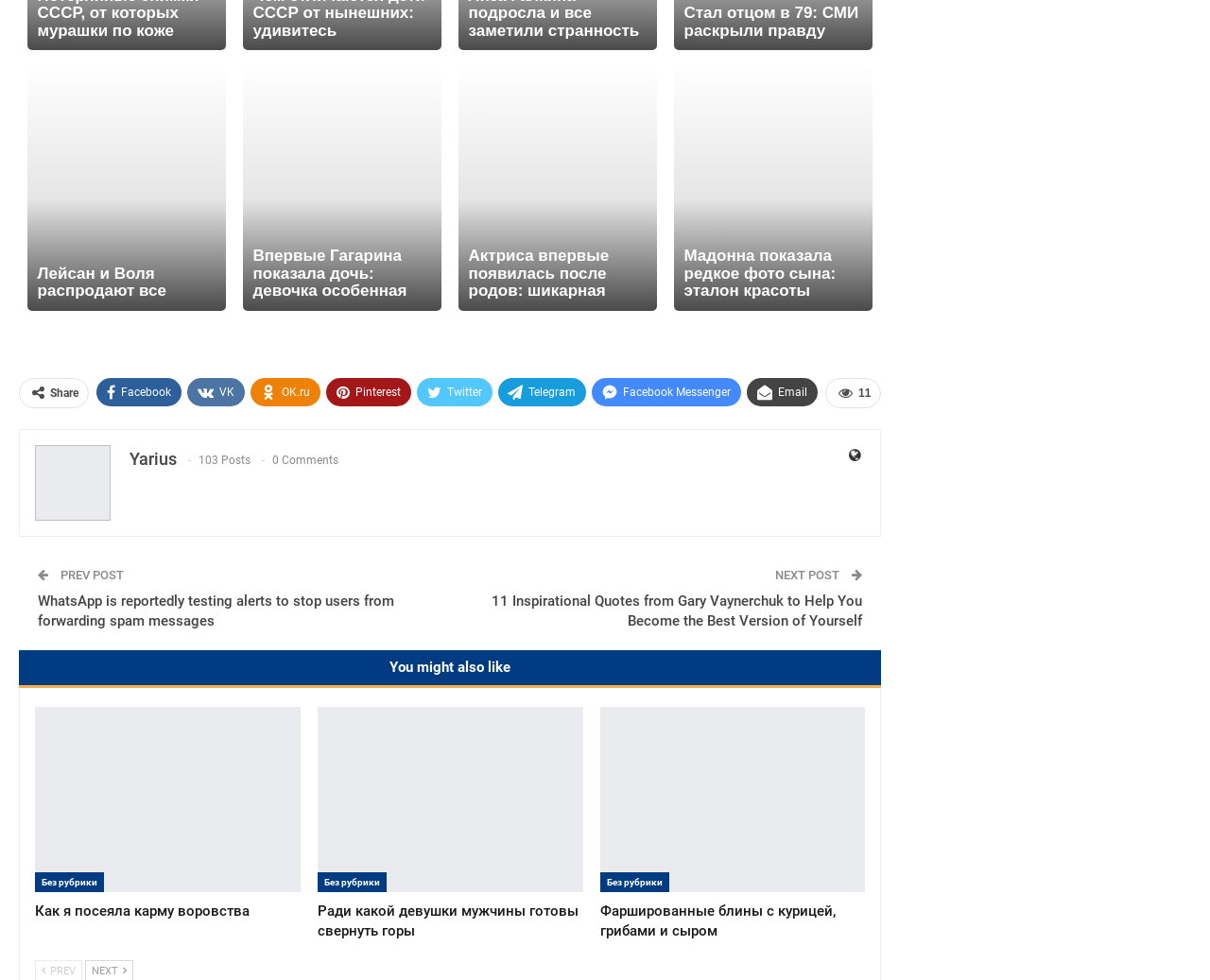Respond to the following question using a concise word or phrase: 
What is the category of the post 'Фаршированные блины с курицей, грибами и сыром'?

Без рубрики